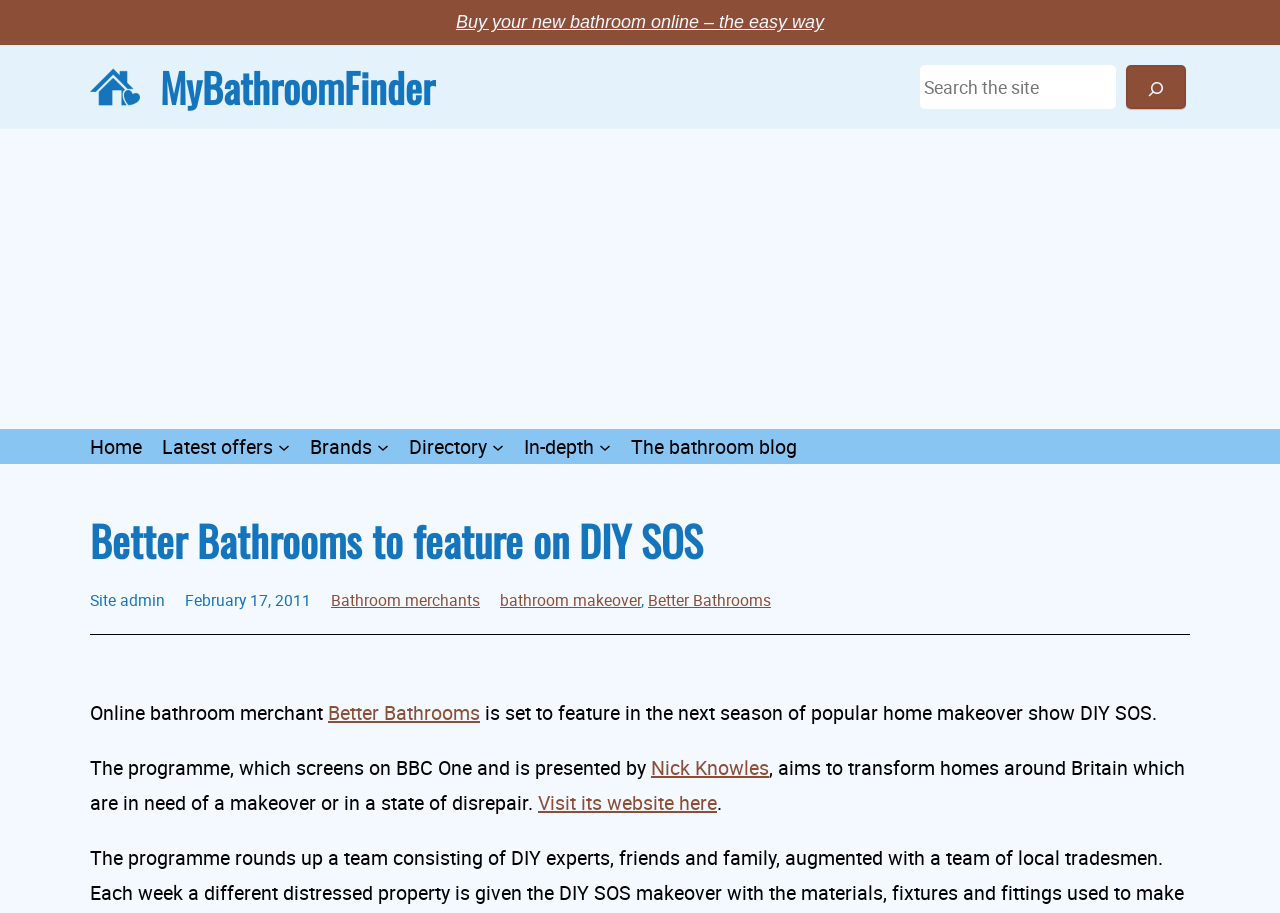Determine the bounding box coordinates of the region that needs to be clicked to achieve the task: "Visit the home page".

[0.07, 0.47, 0.111, 0.509]